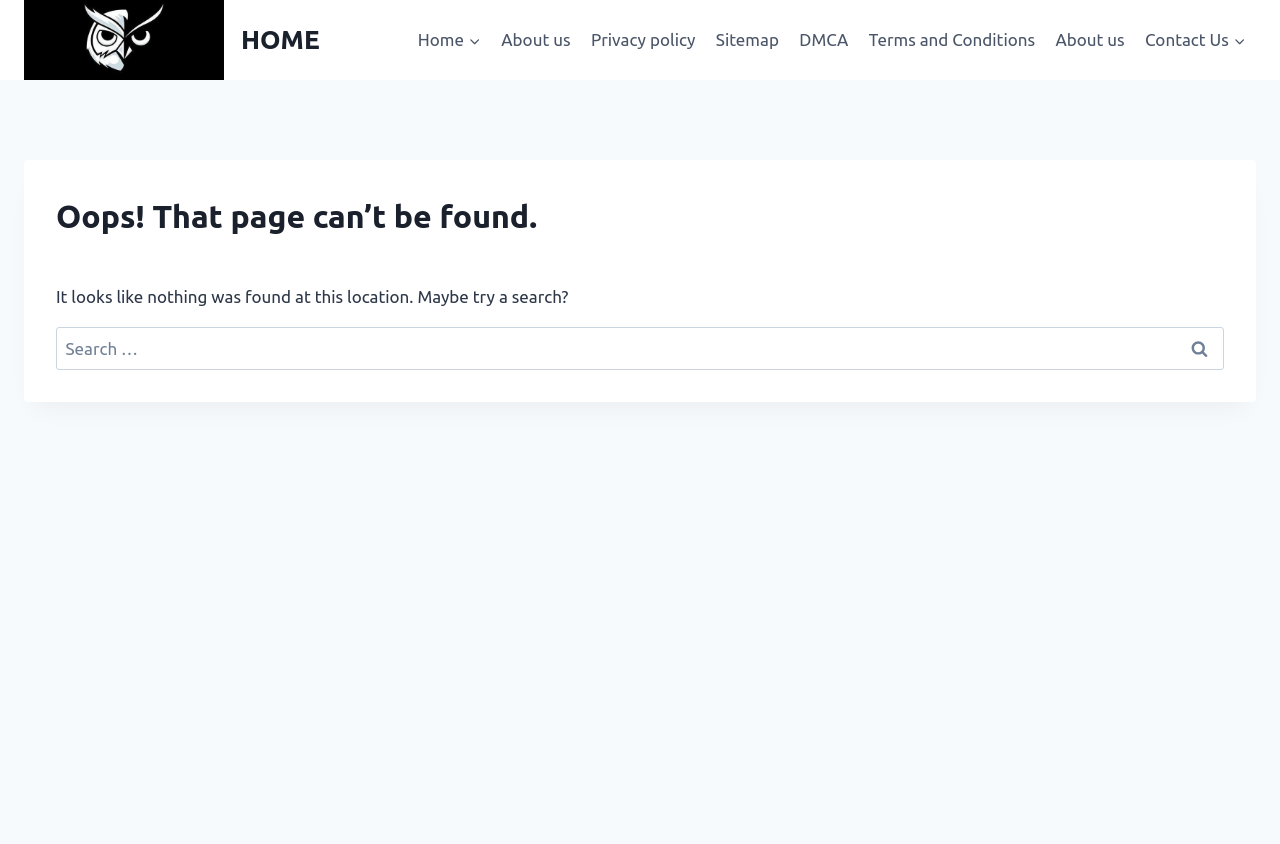Please find the bounding box coordinates of the clickable region needed to complete the following instruction: "contact us". The bounding box coordinates must consist of four float numbers between 0 and 1, i.e., [left, top, right, bottom].

[0.887, 0.019, 0.981, 0.076]